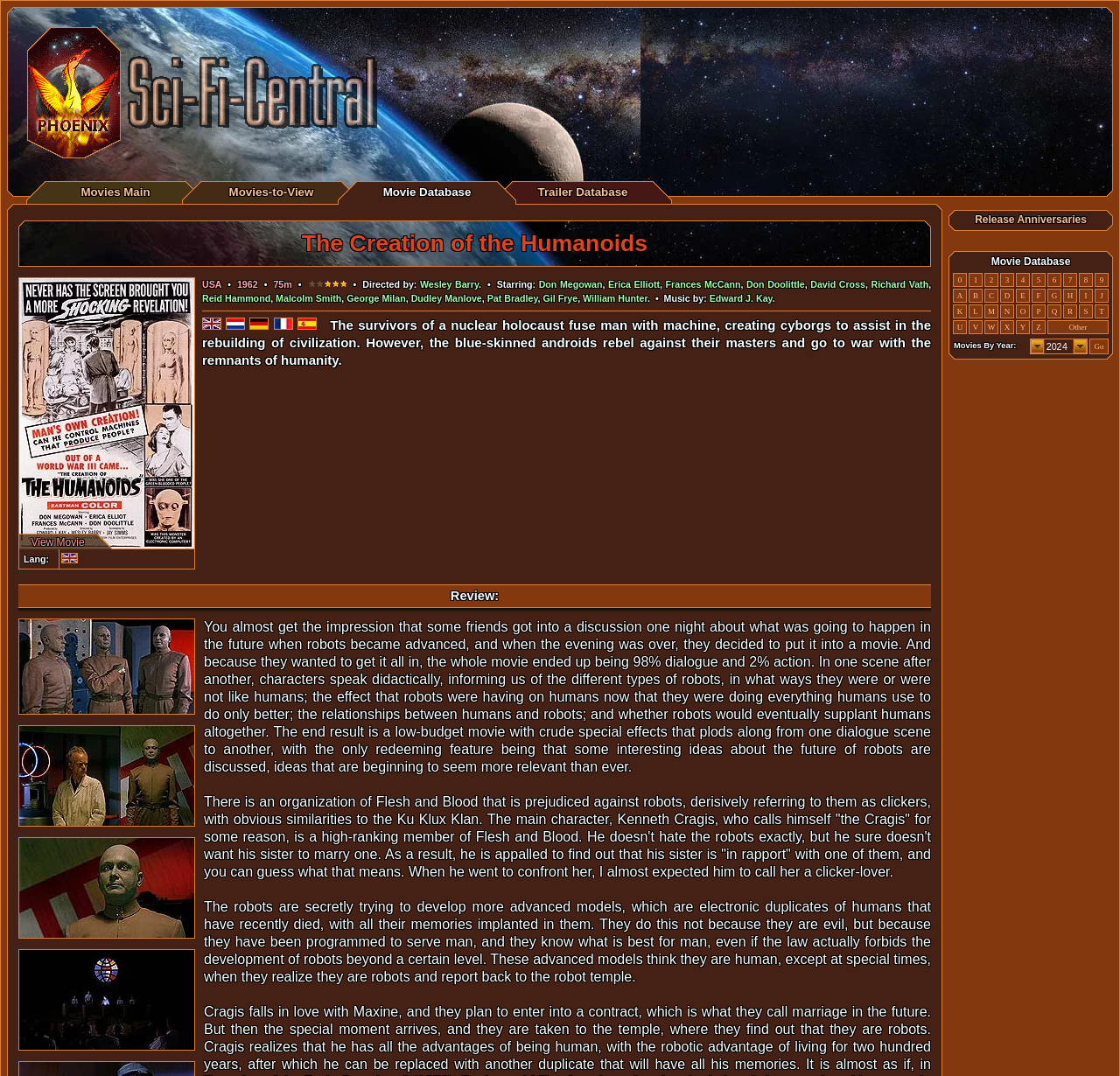How many images are there in the review section?
Please ensure your answer to the question is detailed and covers all necessary aspects.

The number of images in the review section can be found by counting the image elements with the text 'Image from: The Creation of the Humanoids (1962)' which are located in the review section.